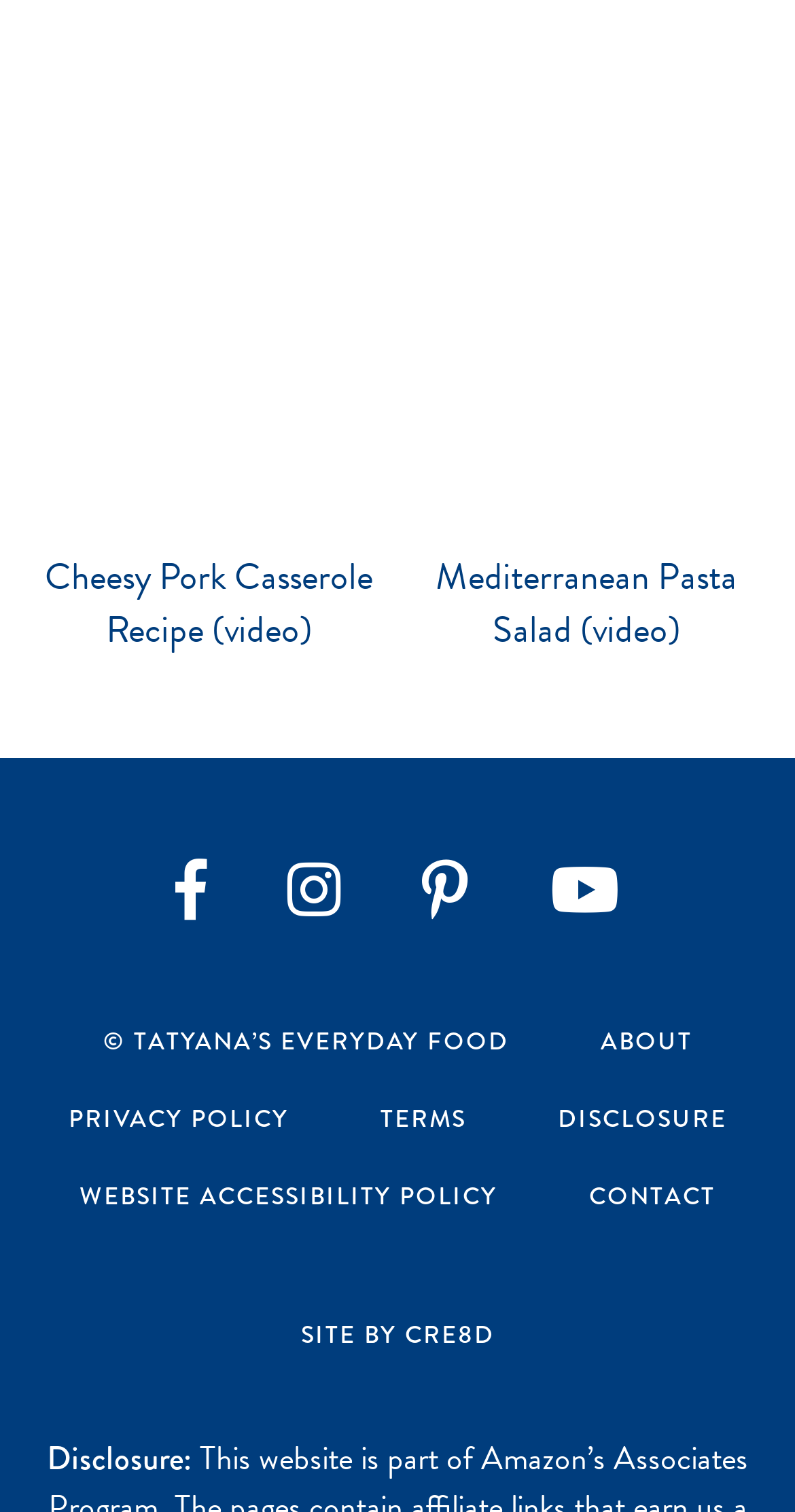Find and indicate the bounding box coordinates of the region you should select to follow the given instruction: "Visit the Commonwealth War Graves Commission website".

None